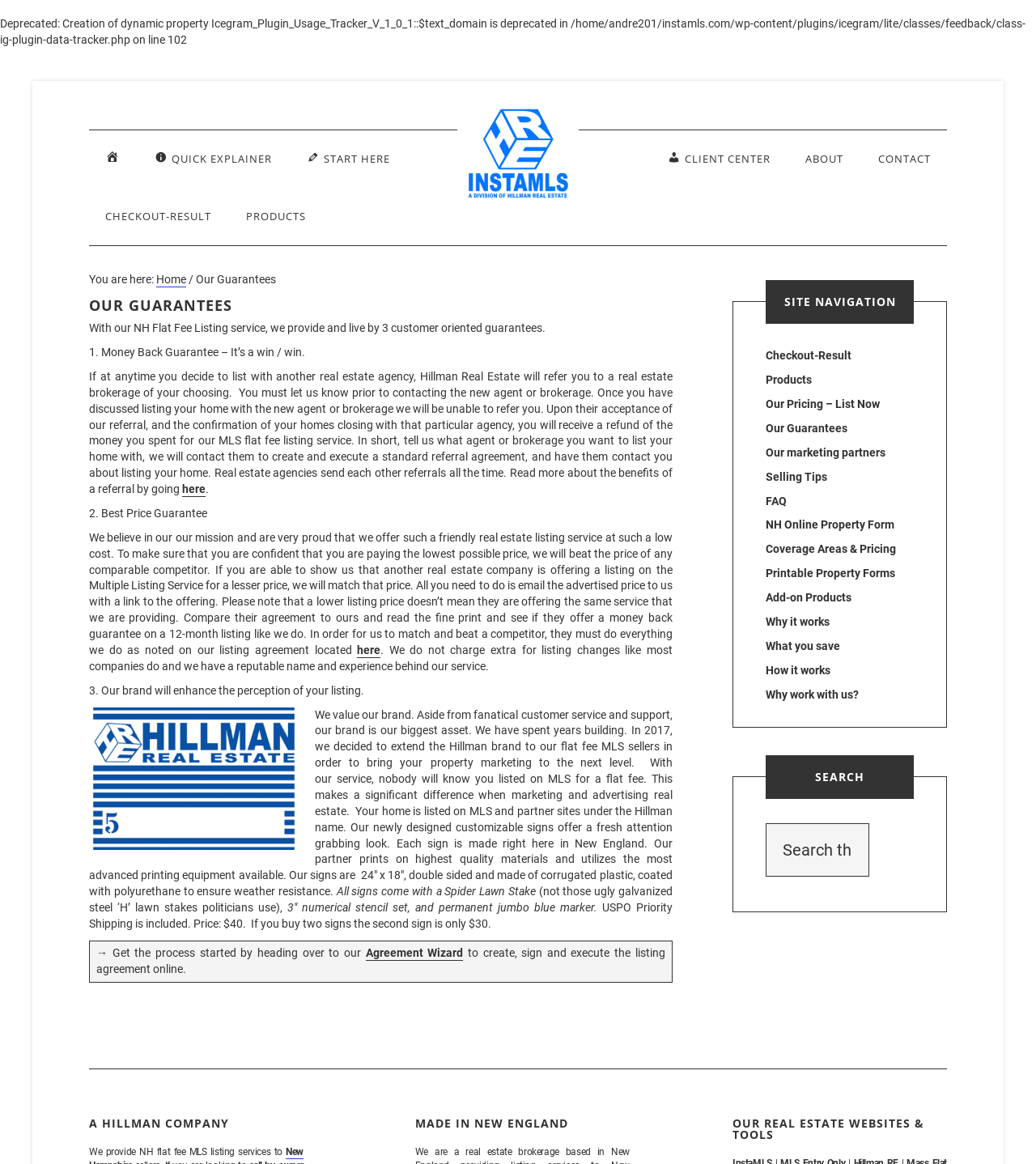Locate the bounding box coordinates of the area where you should click to accomplish the instruction: "Click on 'Surgical Malpractice / Surgical Errors'".

None